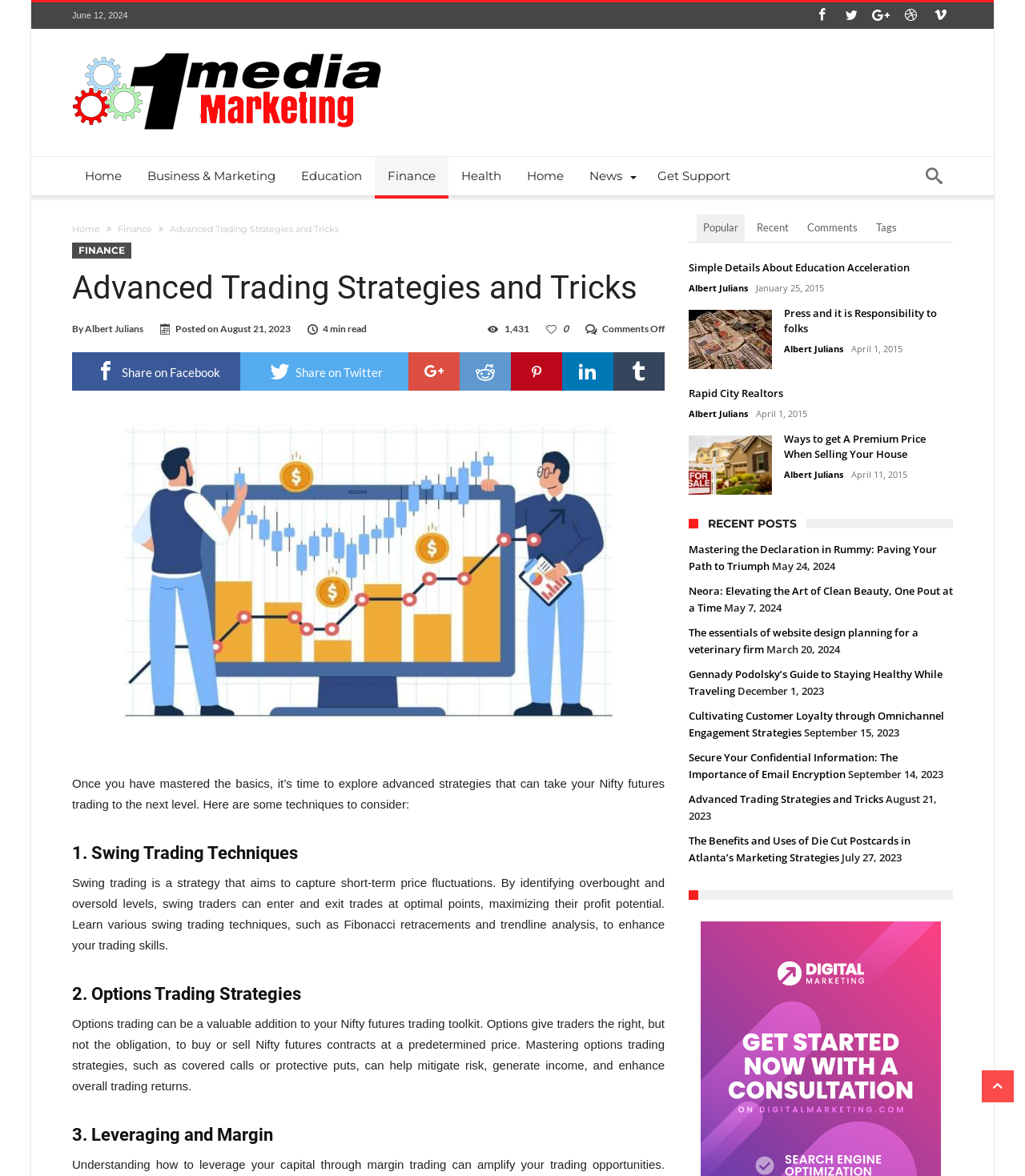What is the date of the article 'Advanced Trading Strategies and Tricks'?
Please respond to the question with a detailed and informative answer.

I found the date by looking at the article header section, where it says 'Posted on August 21, 2023'.